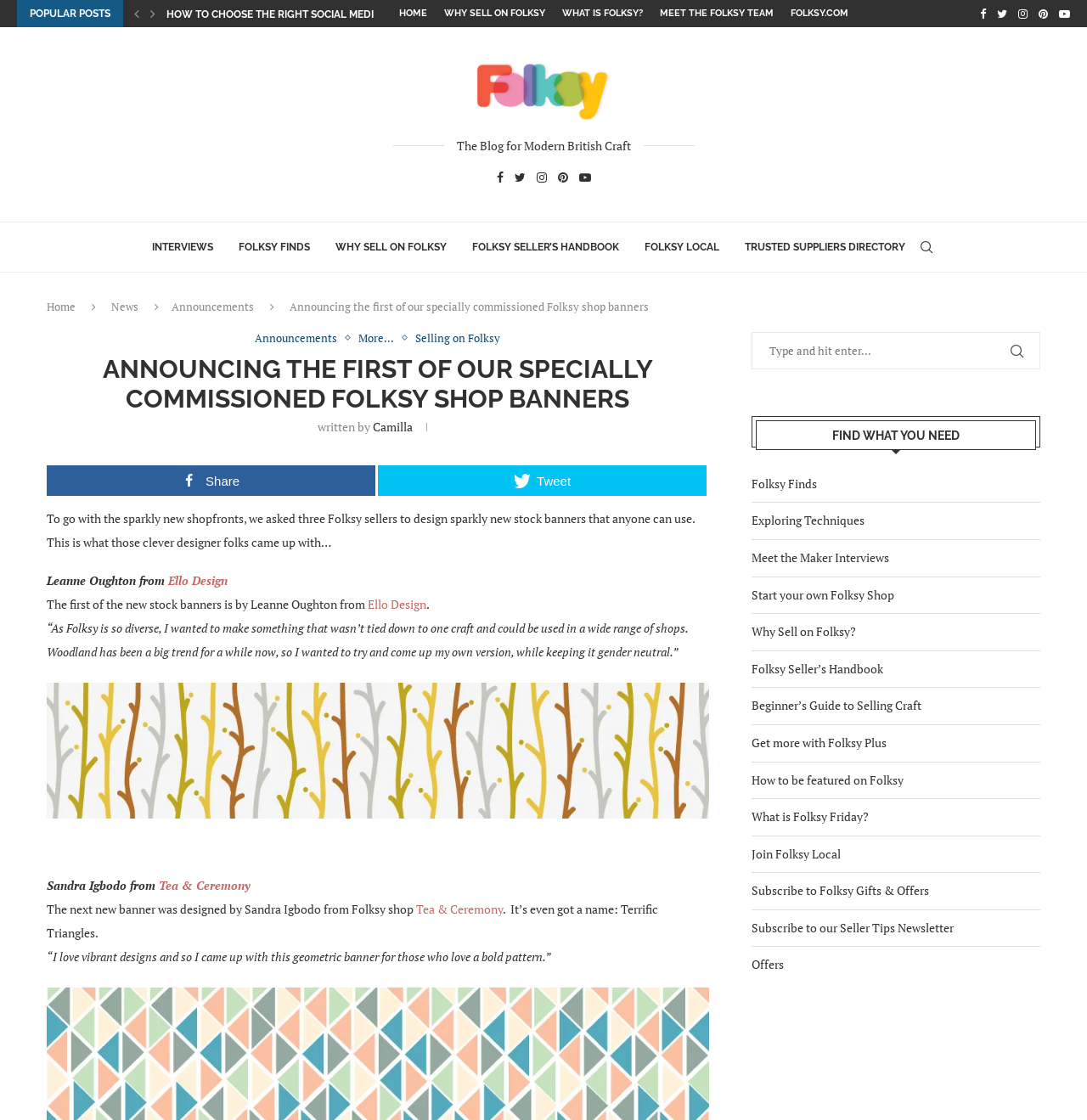Identify the bounding box coordinates for the UI element described as: "Ello Design". The coordinates should be provided as four floats between 0 and 1: [left, top, right, bottom].

[0.155, 0.511, 0.209, 0.526]